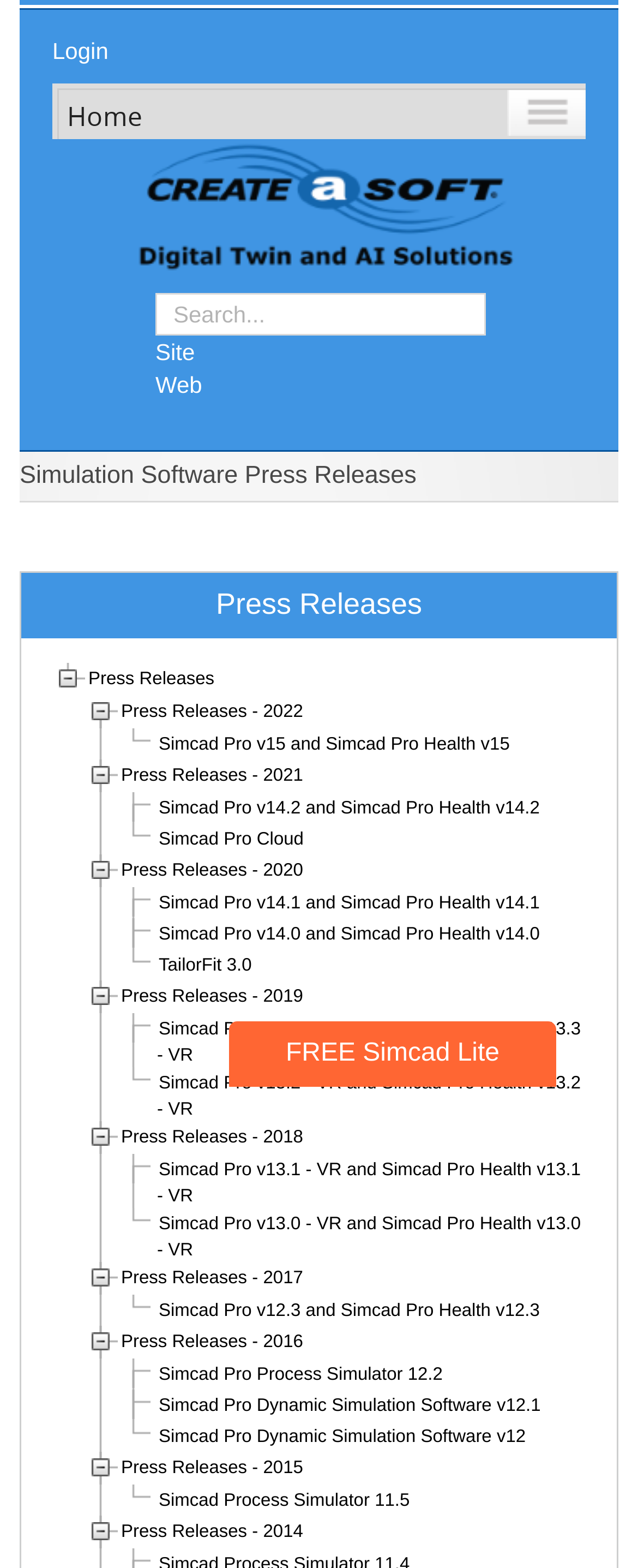Give a comprehensive overview of the webpage, including key elements.

The webpage appears to be a press release archive for CreateASoft, Inc., a company that specializes in simulation, digital twin, and AI software. At the top left corner, there is a login link. Next to it, there is a link to the company's homepage, accompanied by a logo image. A search bar is located to the right, with a placeholder text "Search...". Below the search bar, there are three options: "Site" and "Web".

The main content of the page is divided into sections, with a heading "Press Releases" at the top. Below the heading, there are links to press releases categorized by year, ranging from 2022 to 2014. Each year has a corresponding link, and some years have multiple links to specific press releases. The links are arranged in a vertical list, with the most recent years at the top.

To the right of the press release links, there is a link to "FREE Simcad Lite", which is likely a promotional offer for the company's software. Overall, the webpage has a simple and organized layout, with a focus on providing easy access to the company's press releases.